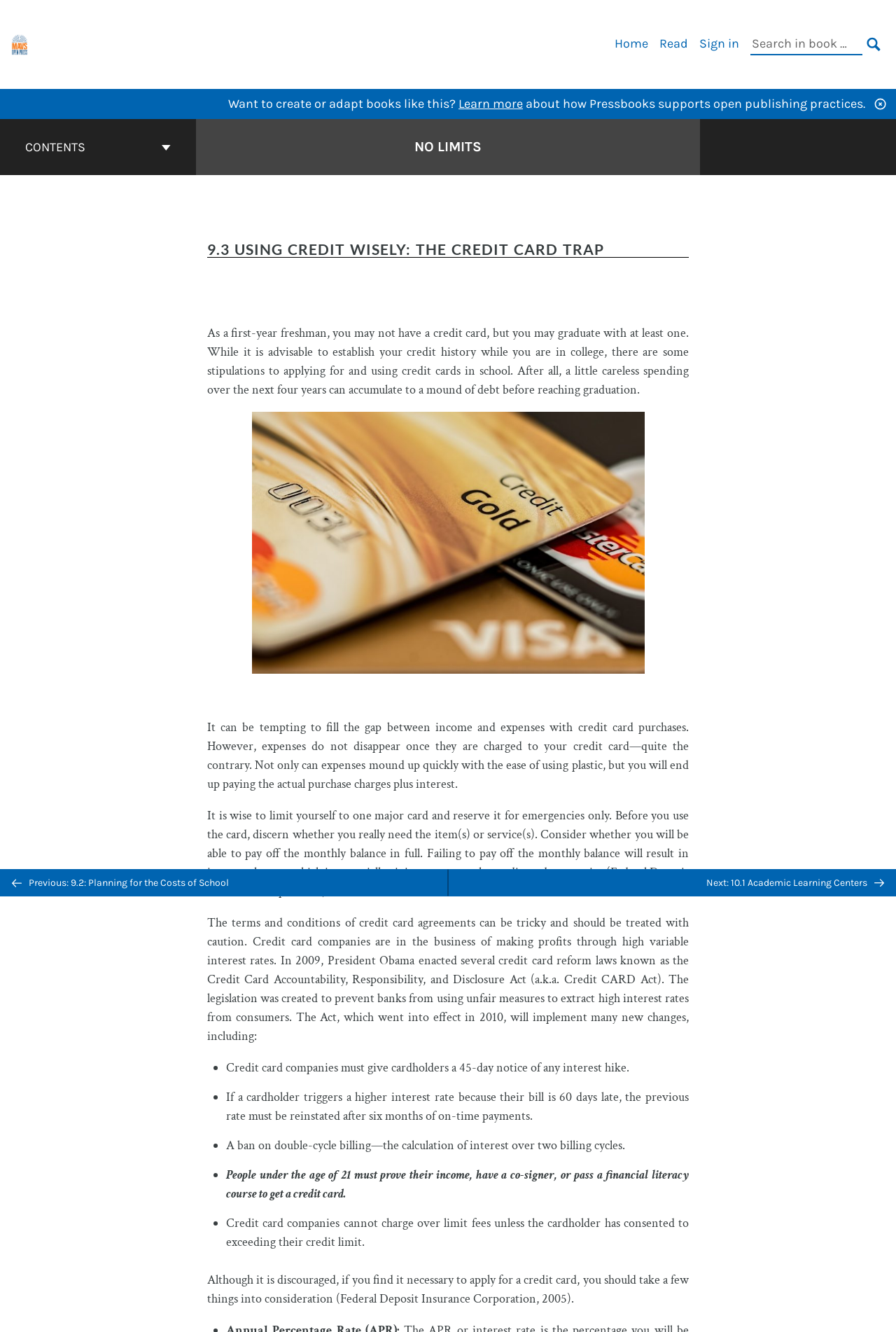Find the bounding box coordinates for the HTML element specified by: "aria-label="Mavs Open Press"".

[0.012, 0.028, 0.032, 0.038]